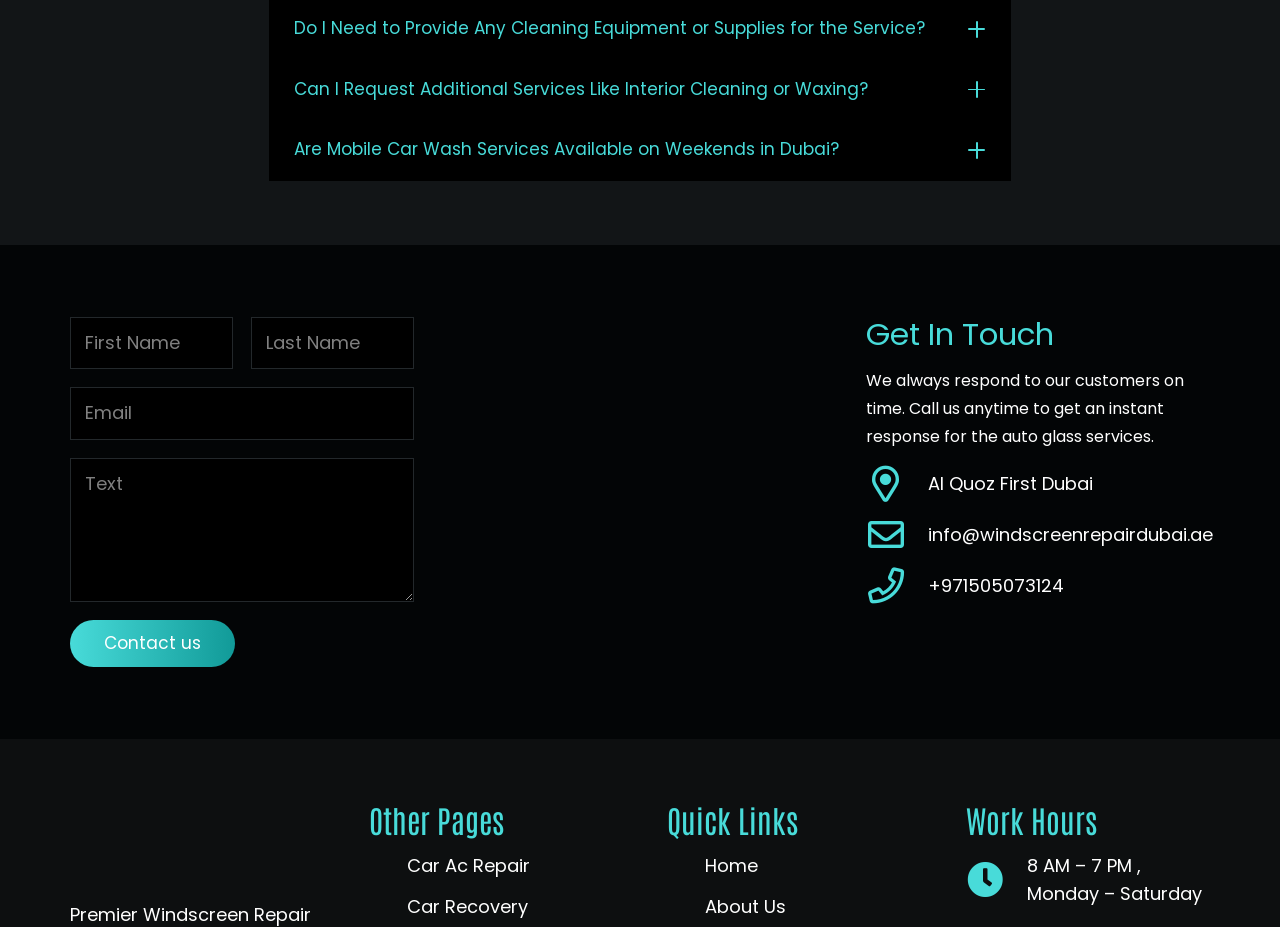Could you determine the bounding box coordinates of the clickable element to complete the instruction: "Click the Educounselor link"? Provide the coordinates as four float numbers between 0 and 1, i.e., [left, top, right, bottom].

None